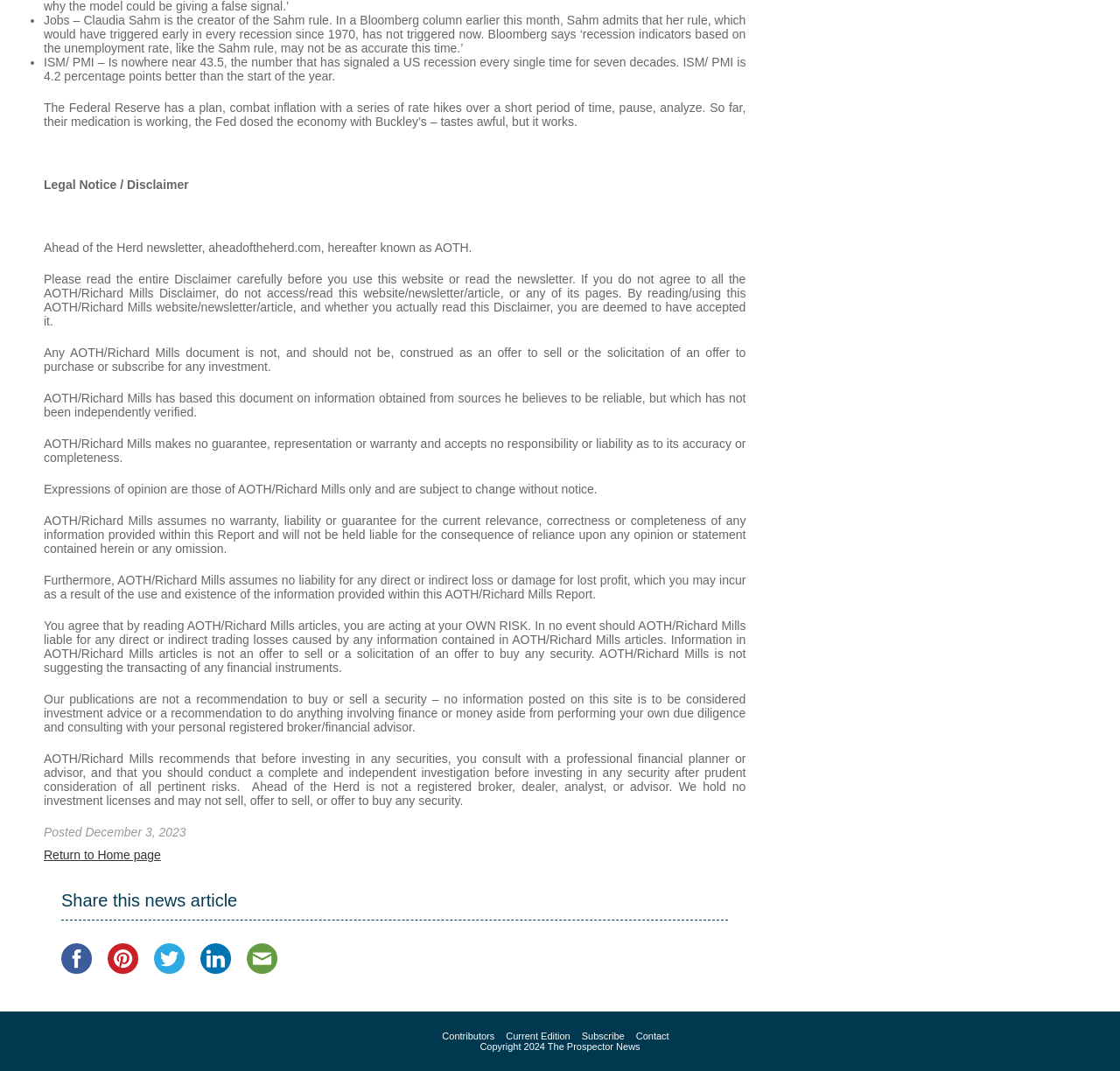Using the image as a reference, answer the following question in as much detail as possible:
Who is the creator of the Sahm rule?

The text explicitly states that 'Claudia Sahm is the creator of the Sahm rule'.